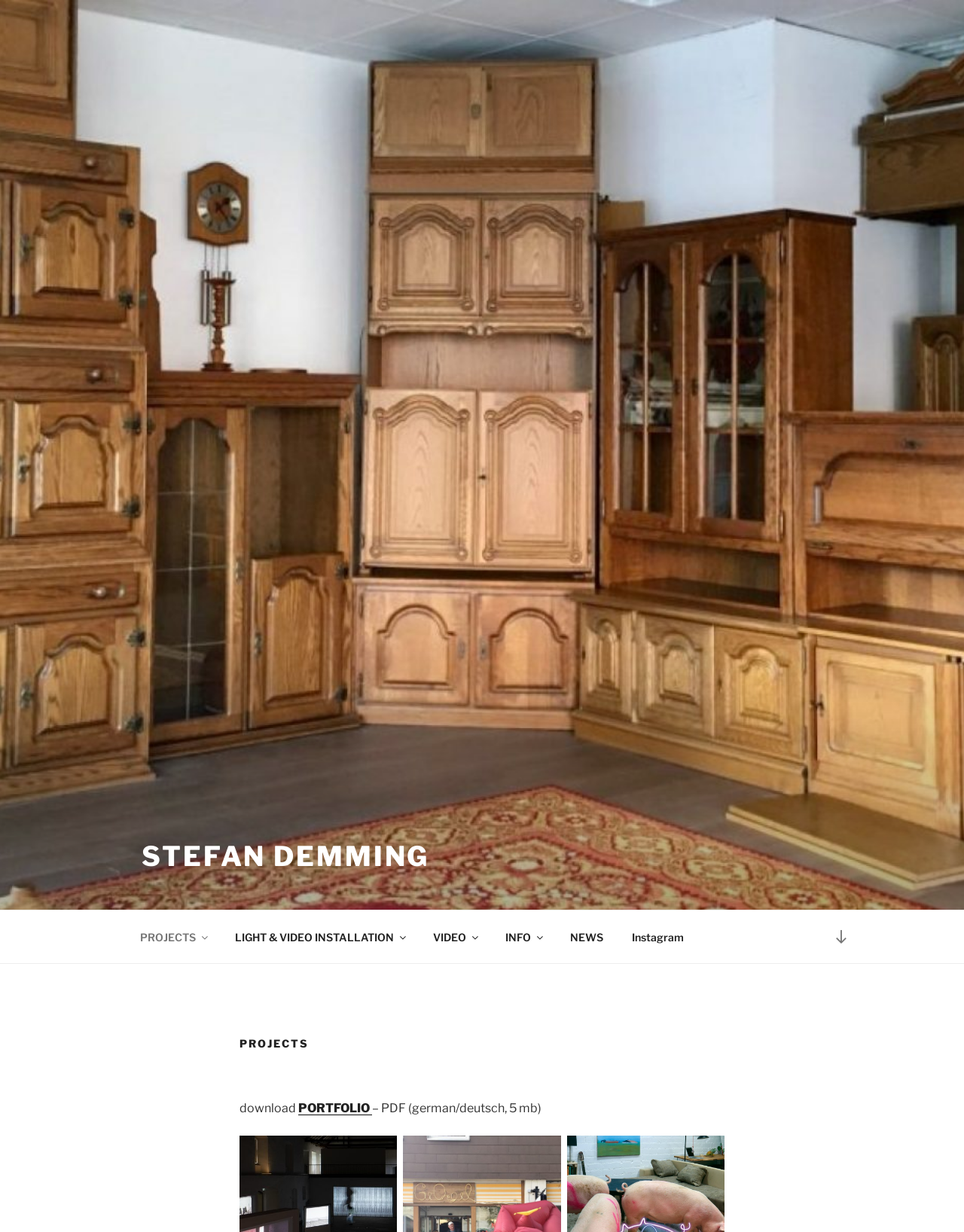Pinpoint the bounding box coordinates of the element that must be clicked to accomplish the following instruction: "Click Register Now!". The coordinates should be in the format of four float numbers between 0 and 1, i.e., [left, top, right, bottom].

None